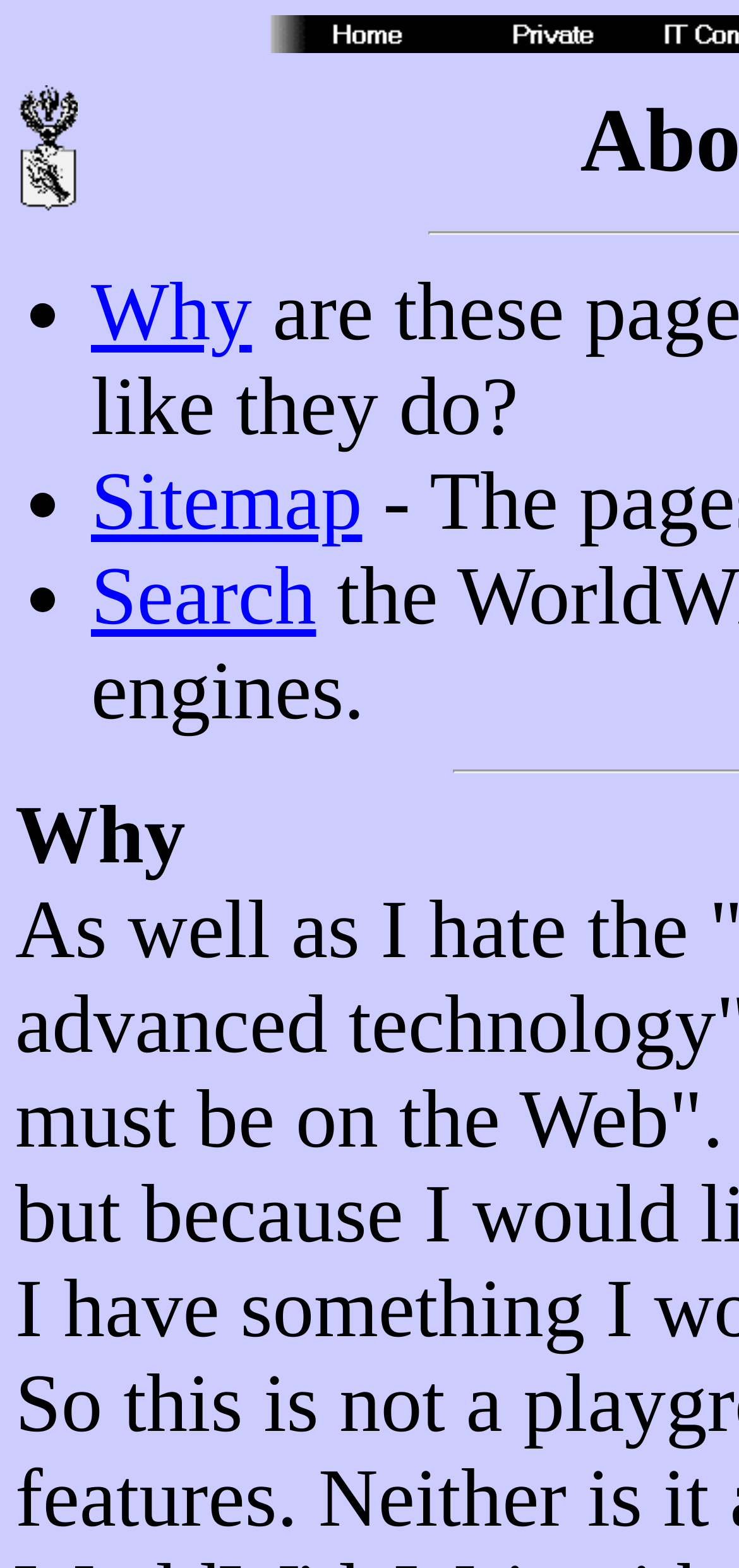Find the bounding box of the UI element described as follows: "Sitemap".

[0.123, 0.291, 0.49, 0.349]